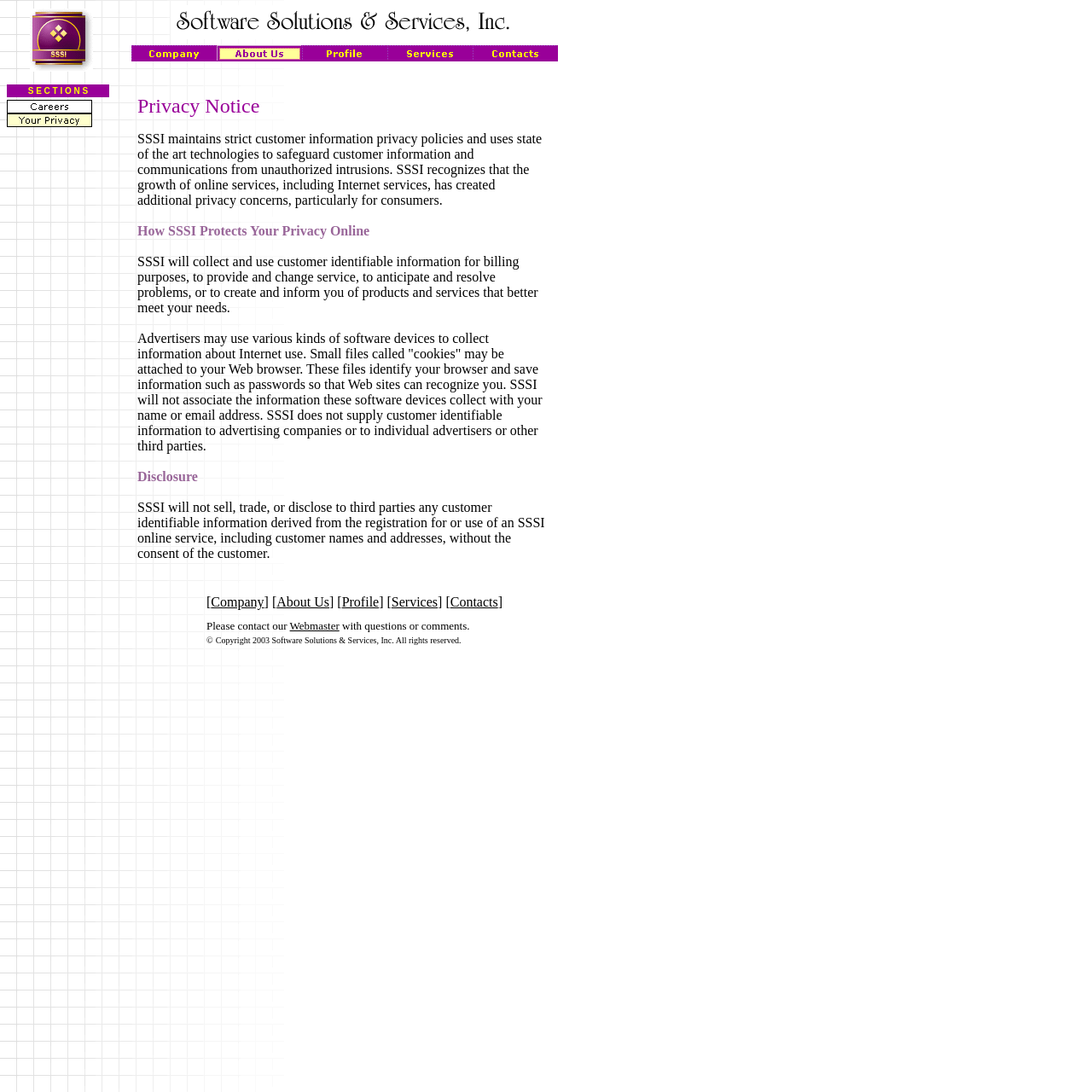Specify the bounding box coordinates of the area to click in order to execute this command: 'click Company'. The coordinates should consist of four float numbers ranging from 0 to 1, and should be formatted as [left, top, right, bottom].

[0.12, 0.045, 0.198, 0.059]